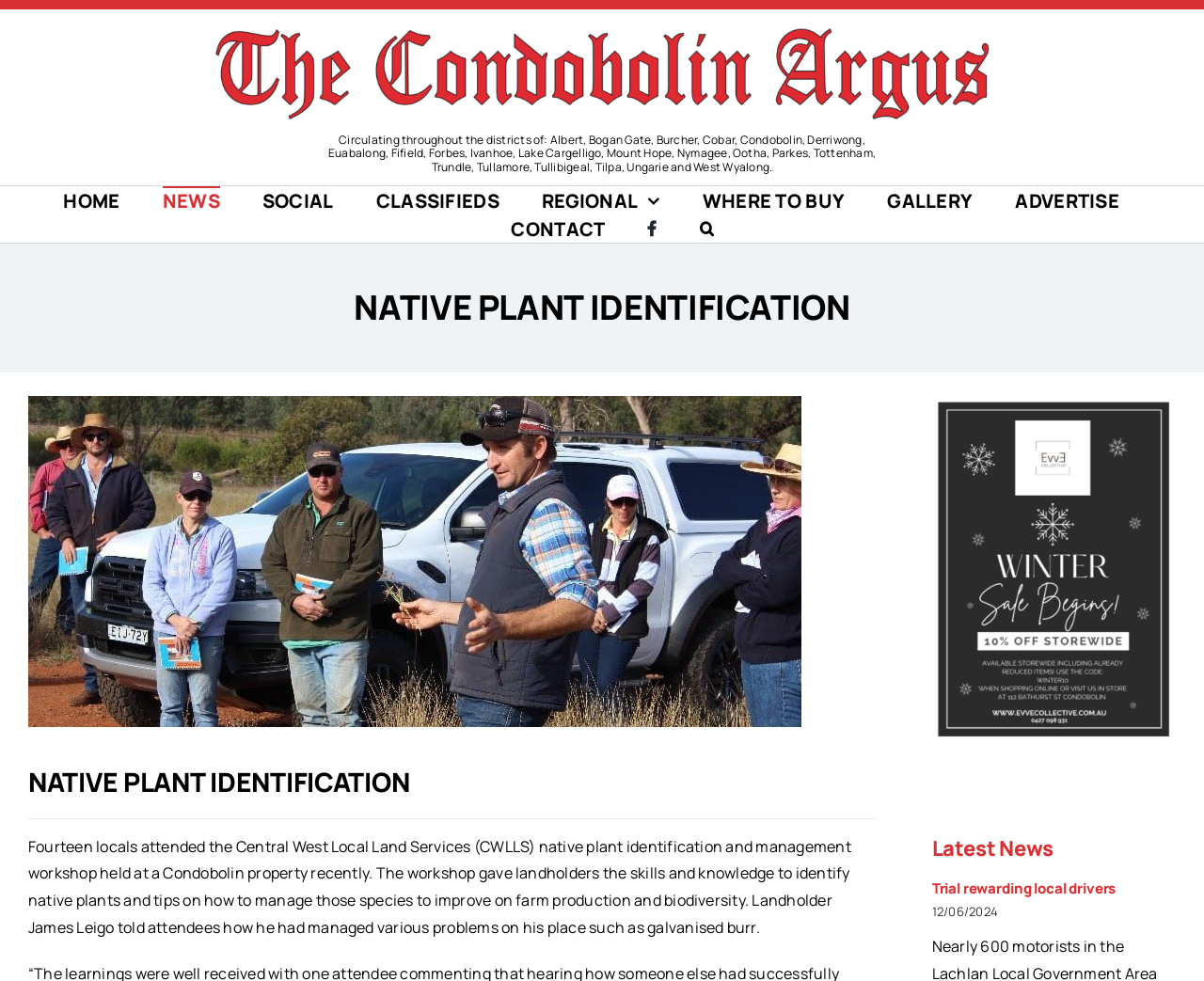Please locate the bounding box coordinates of the element's region that needs to be clicked to follow the instruction: "Click the Condobolin Argus Logo". The bounding box coordinates should be provided as four float numbers between 0 and 1, i.e., [left, top, right, bottom].

[0.175, 0.026, 0.825, 0.047]